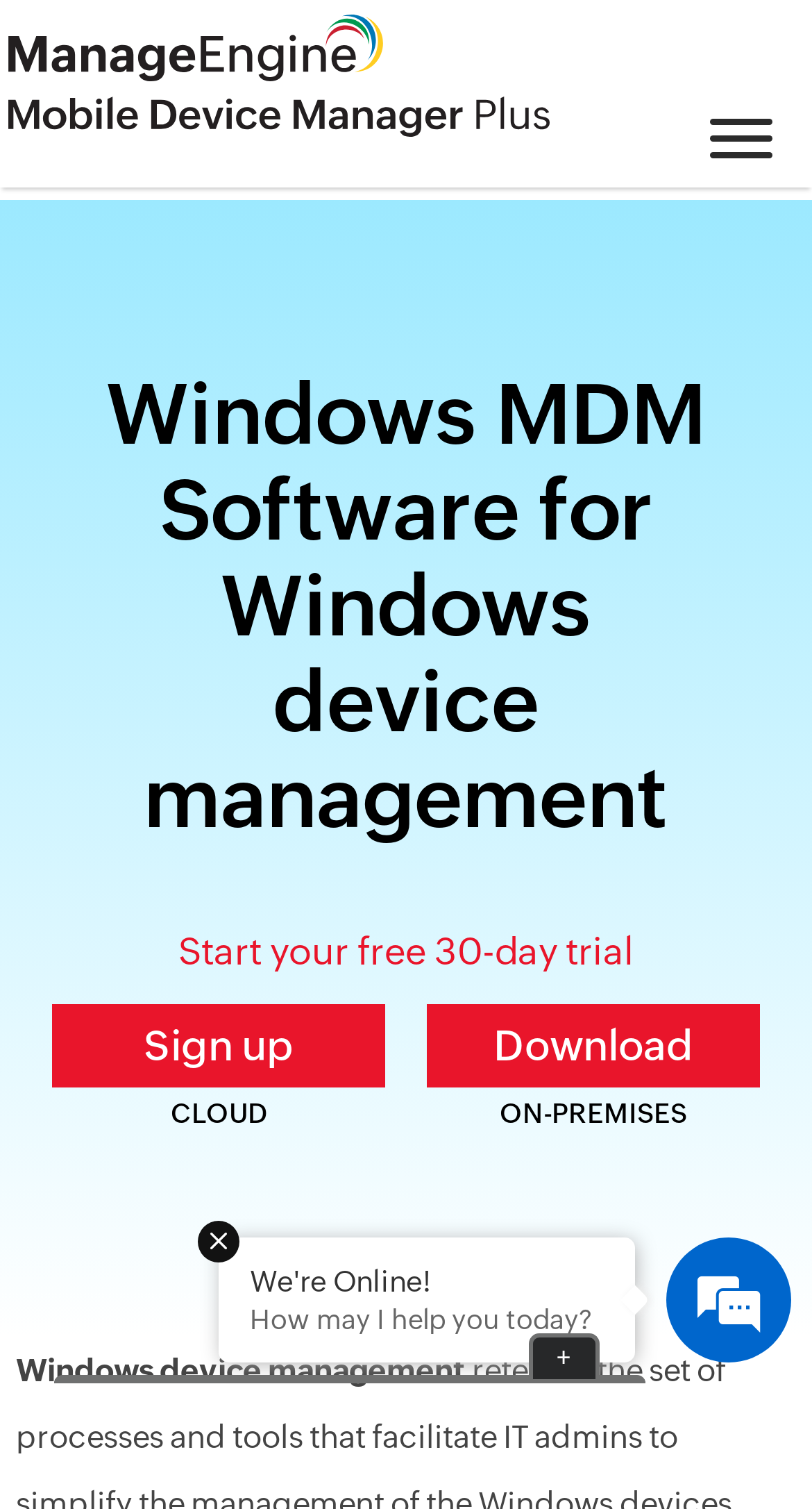Bounding box coordinates should be in the format (top-left x, top-left y, bottom-right x, bottom-right y) and all values should be floating point numbers between 0 and 1. Determine the bounding box coordinate for the UI element described as: Sign up Cloud

[0.064, 0.665, 0.474, 0.721]